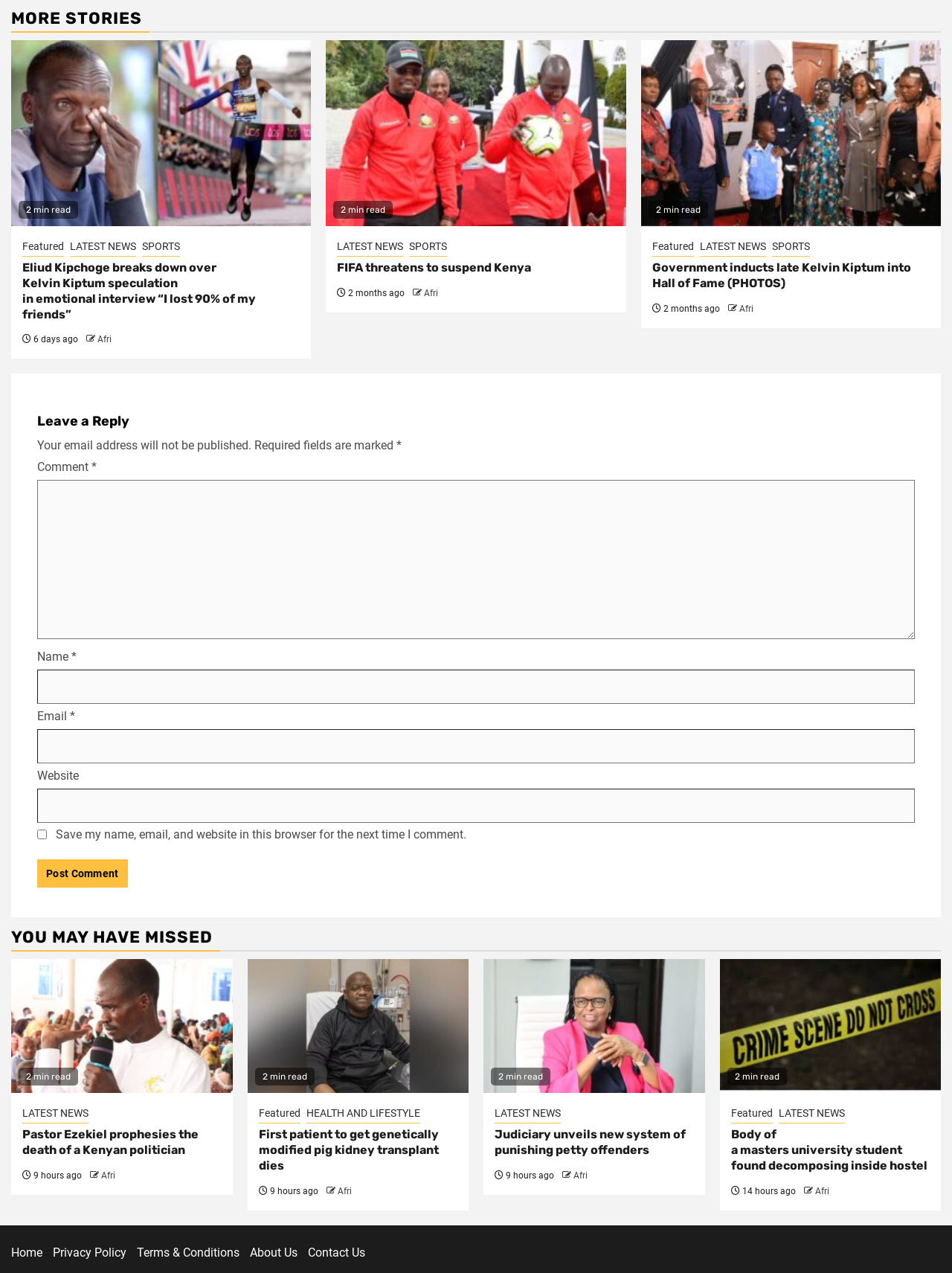Determine the bounding box coordinates for the clickable element required to fulfill the instruction: "go to home page". Provide the coordinates as four float numbers between 0 and 1, i.e., [left, top, right, bottom].

None